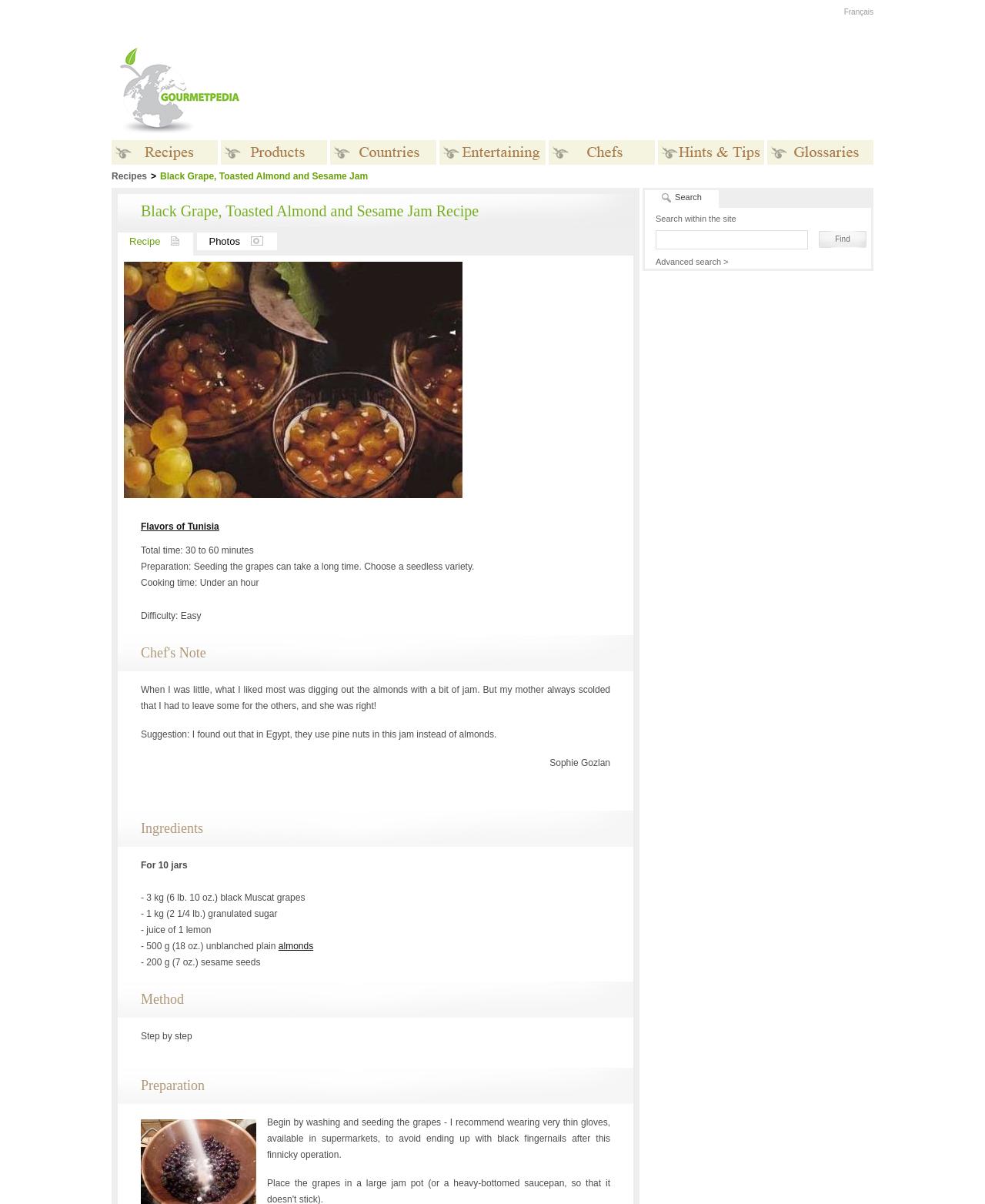Provide an in-depth caption for the contents of the webpage.

This webpage is a recipe page for "Black Grape, Toasted Almond and Sesame Jam" from Gourmetpedia, a website for food lovers. At the top of the page, there is a navigation menu with links to "Français", "Recipes", and other sections. Below the navigation menu, there is a large image of the jam, accompanied by a link to "Photos".

The main content of the page is divided into sections, including "Black Grape, Toasted Almond and Sesame Jam Recipe", "Total time", "Preparation", "Cooking time", "Difficulty", and "Ingredients". The ingredients list includes items such as black Muscat grapes, granulated sugar, lemon juice, almonds, and sesame seeds.

The "Method" section provides step-by-step instructions for preparing the jam, including washing and seeding the grapes, cooking the mixture, and storing the jam in jars. The instructions are accompanied by a personal anecdote from the author, Sophie Gozlan.

On the right side of the page, there is a search bar with a link to "Advanced search" and a section for advertisements. At the bottom of the page, there are links to other sections of the website, including "Countries", "Entertaining", "Chefs", "Hints & Tips", and "Glossaries". There are also several images scattered throughout the page, including icons for each section and decorative images.